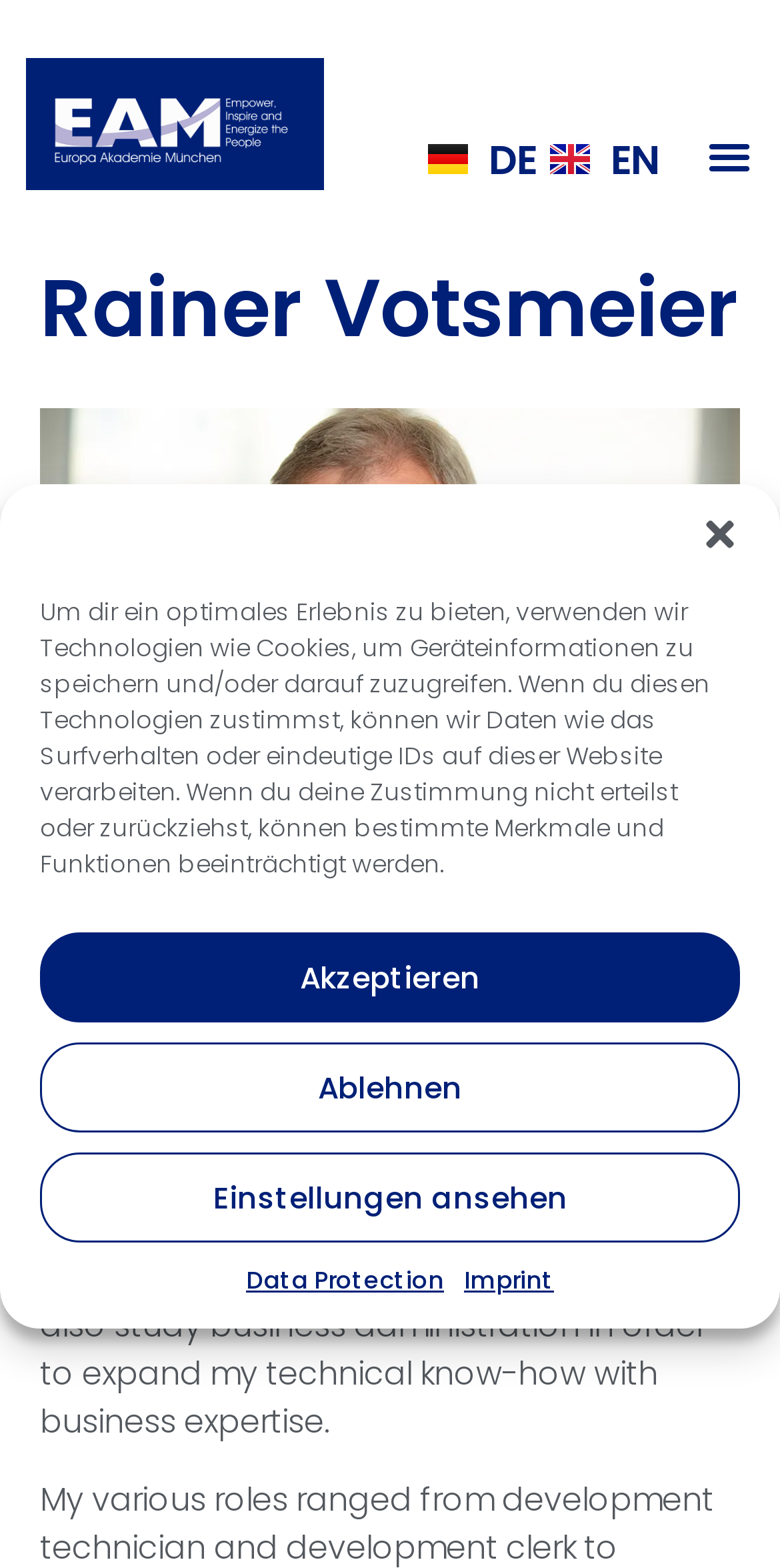What is the language of the webpage currently set to?
Please provide a detailed and comprehensive answer to the question.

The webpage has a link 'Deutsch DE' which suggests that the language of the webpage is currently set to German. This is also supported by the presence of a German flag icon next to the link.